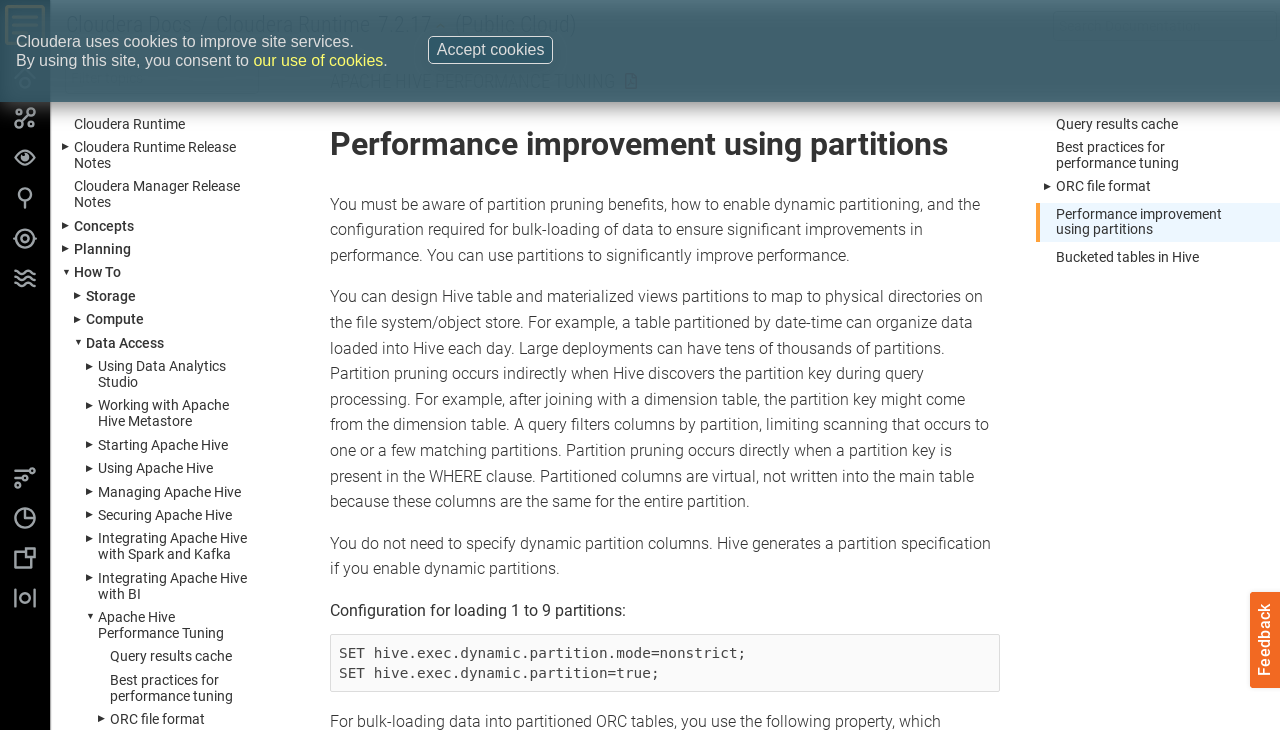Please identify the bounding box coordinates of the clickable area that will fulfill the following instruction: "Go to Getting Started". The coordinates should be in the format of four float numbers between 0 and 1, i.e., [left, top, right, bottom].

[0.004, 0.09, 0.035, 0.123]